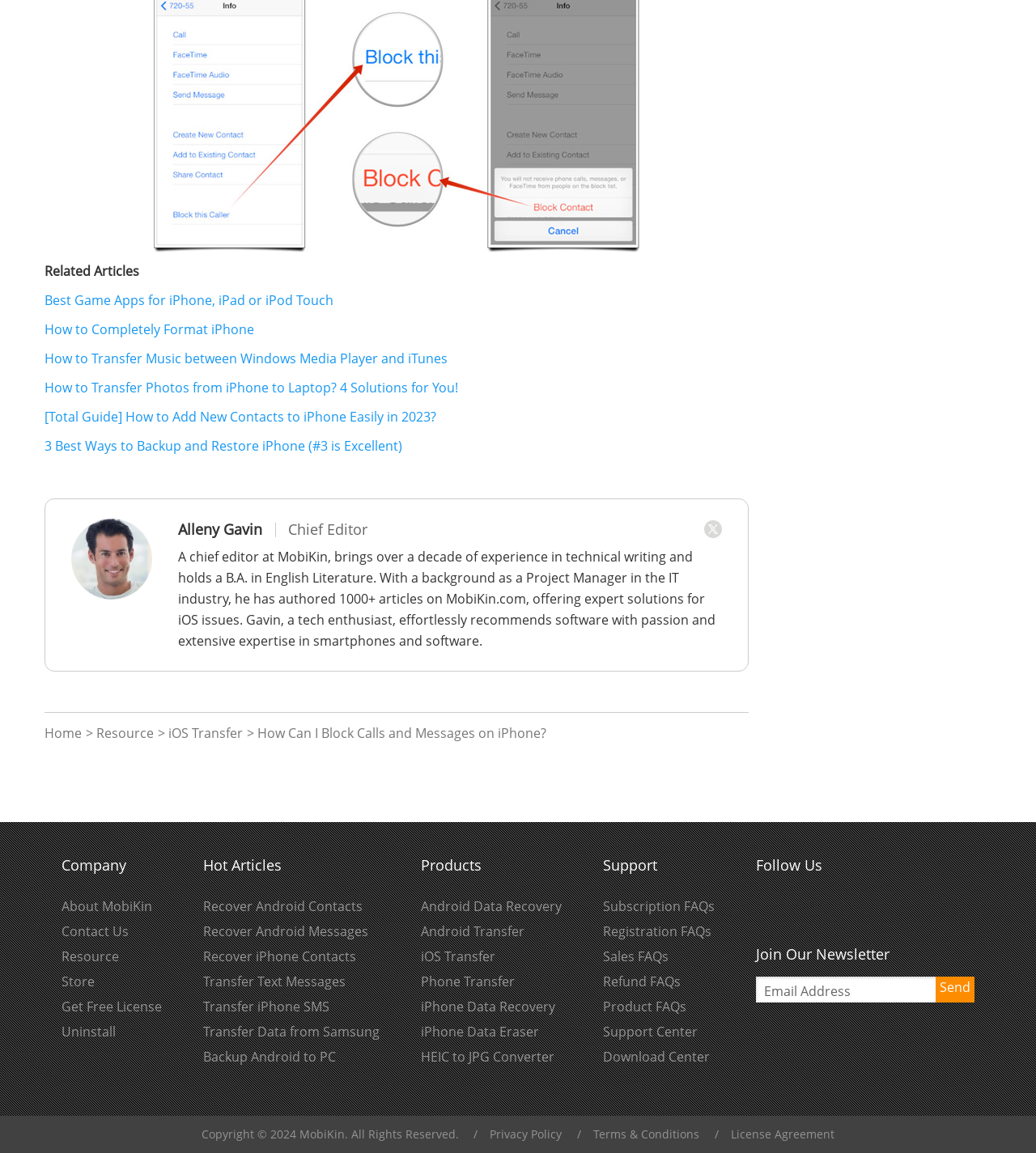What is the purpose of the textbox under the 'Join Our Newsletter' heading?
Using the image as a reference, deliver a detailed and thorough answer to the question.

The purpose of the textbox under the 'Join Our Newsletter' heading can be found by looking at the StaticText 'Email Address' associated with the textbox, which suggests that the textbox is for entering an email address.